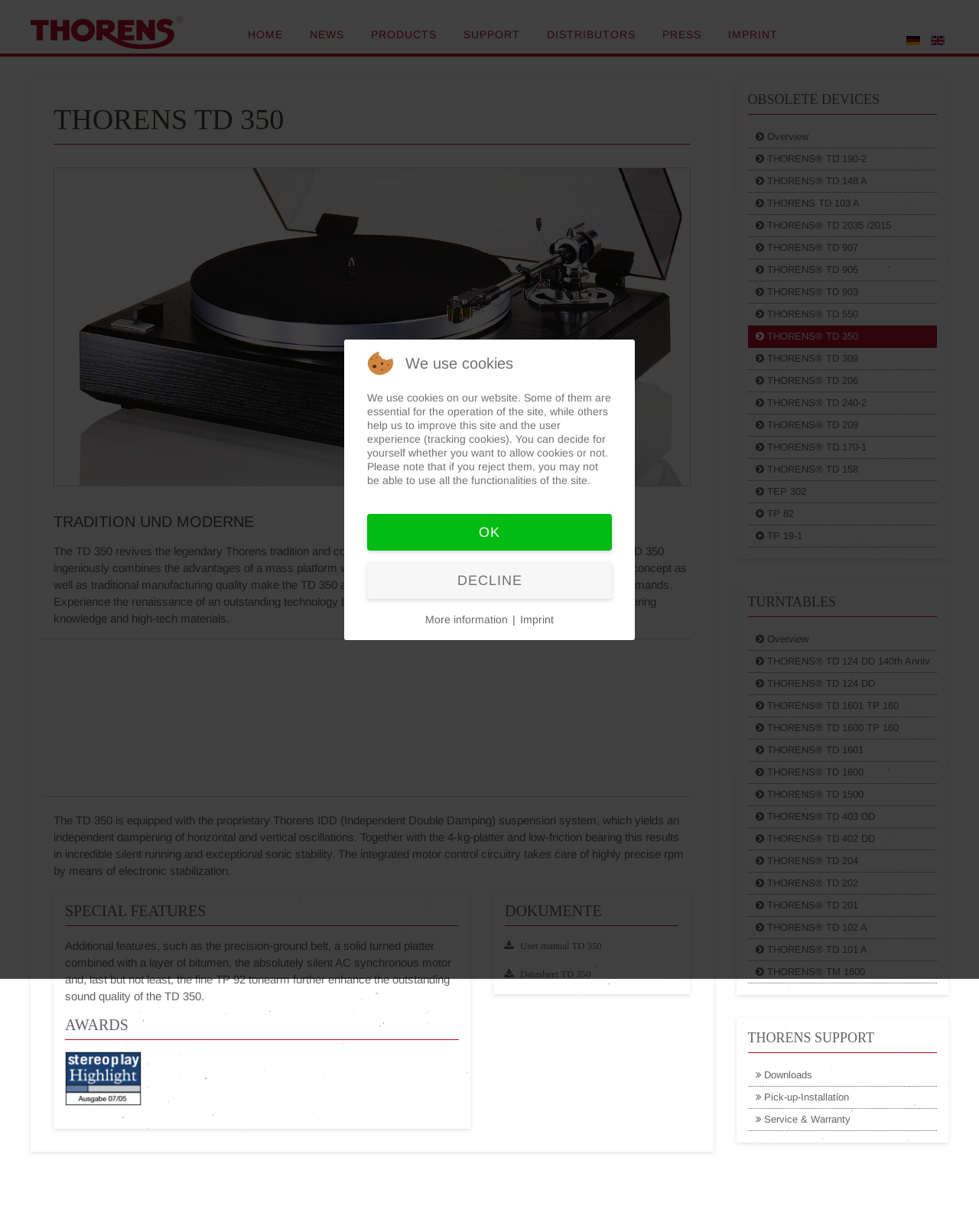Identify the main title of the webpage and generate its text content.

THORENS TD 350